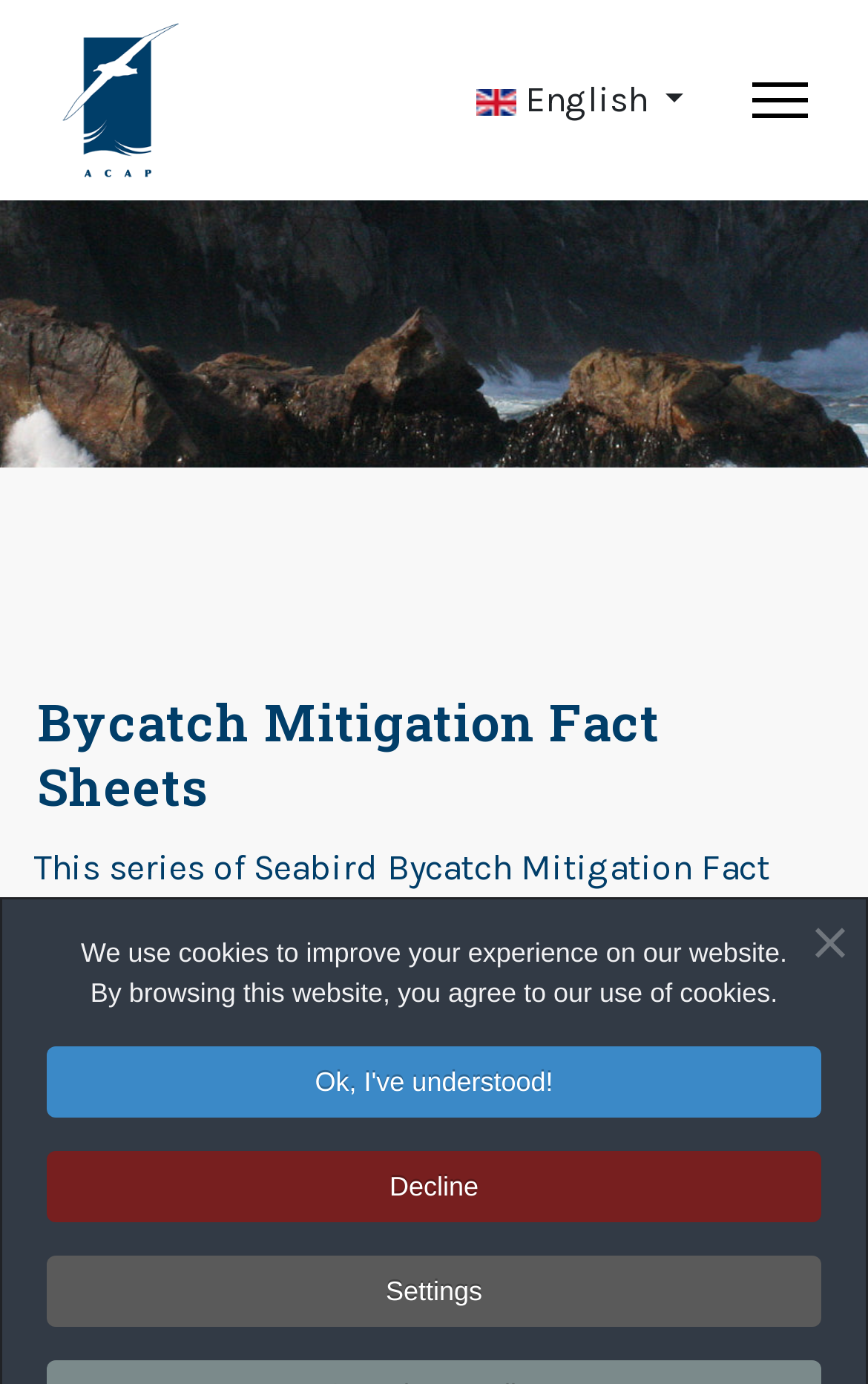Provide a brief response to the question below using a single word or phrase: 
What type of content is available on the webpage?

Fact Sheets